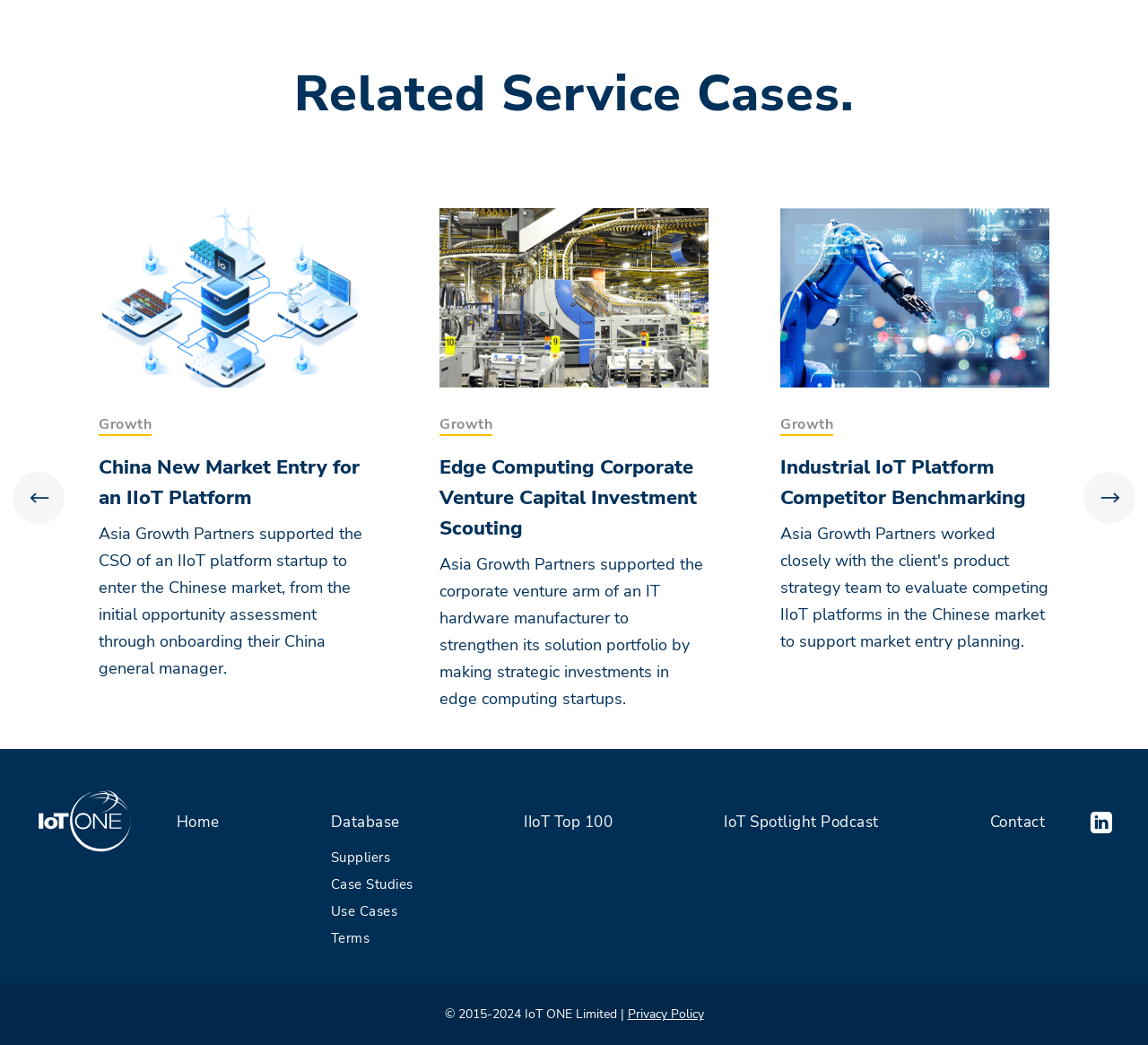Please give a succinct answer using a single word or phrase:
What is the topic of the 'Growth Edge Computing Corporate Venture Capital Investment Scouting' section?

Edge computing startups